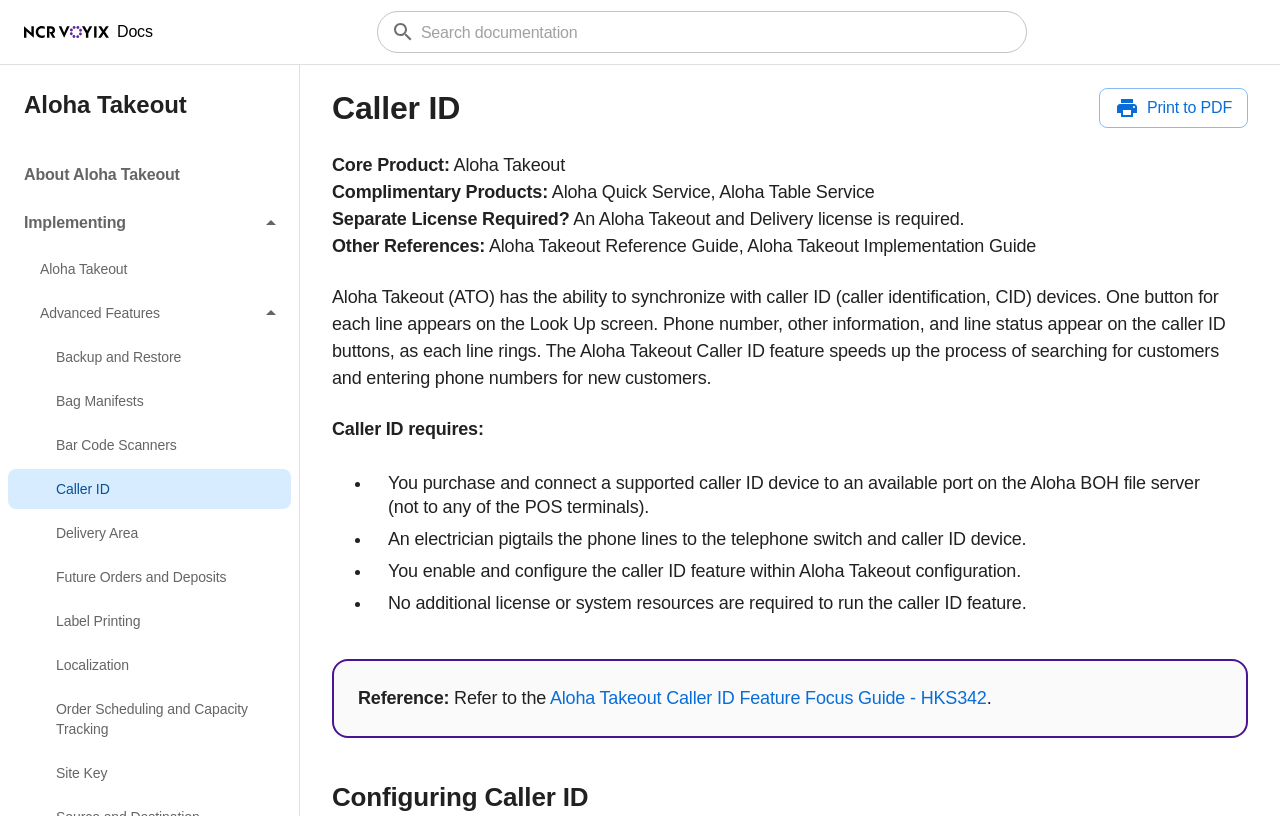From the screenshot, find the bounding box of the UI element matching this description: "parent_node: ​ placeholder="Search documentation"". Supply the bounding box coordinates in the form [left, top, right, bottom], each a float between 0 and 1.

[0.324, 0.016, 0.801, 0.062]